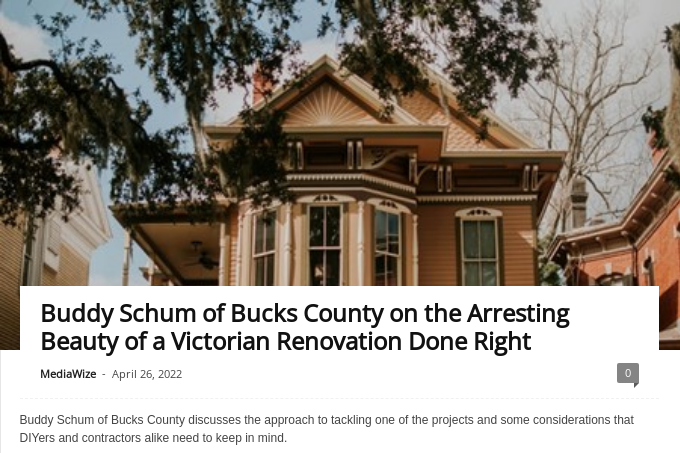Generate a detailed caption that encompasses all aspects of the image.

The image features a beautifully restored Victorian house, capturing the architectural elegance typical of this design style. The structure is presented amid lush greenery, hinting at the charm of its surrounding landscape. Above the image, the title "Buddy Schum of Bucks County on the Arresting Beauty of a Victorian Renovation Done Right" suggests a focus on the intricate details and considerations involved in such renovations. Accompanying this is a date—April 26, 2022—indicating when the article was published. Below the title, a brief excerpt outlines that Buddy Schum discusses important approaches for both DIYers and contractors, emphasizing the thoughtful planning necessary for successful home renovations. The overall aesthetic reflects a vibrant blend of history and modernity, inviting readers to explore the nuances of Victorian restoration.